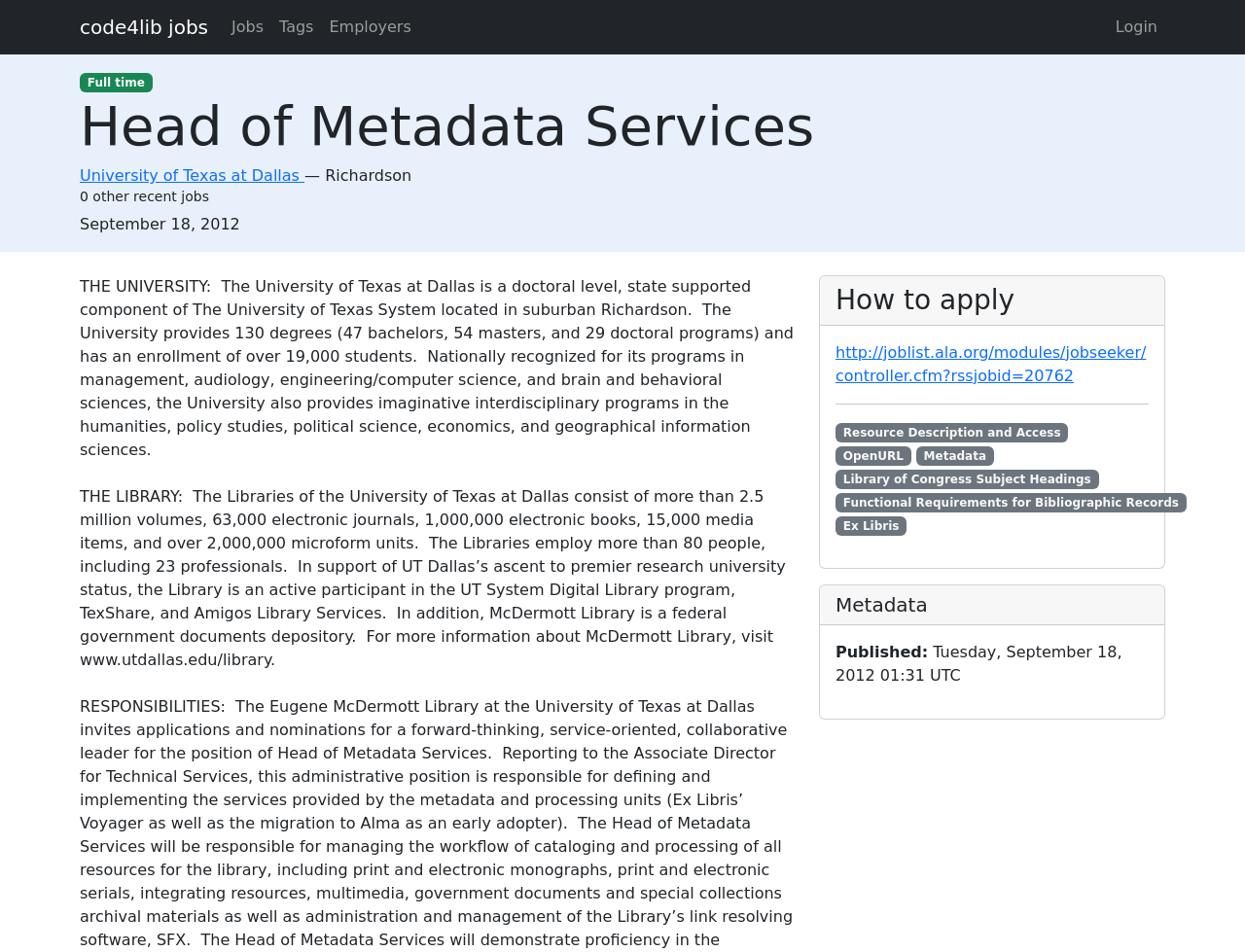Identify the bounding box coordinates necessary to click and complete the given instruction: "Visit the 'University of Texas at Dallas' website".

[0.064, 0.175, 0.245, 0.194]